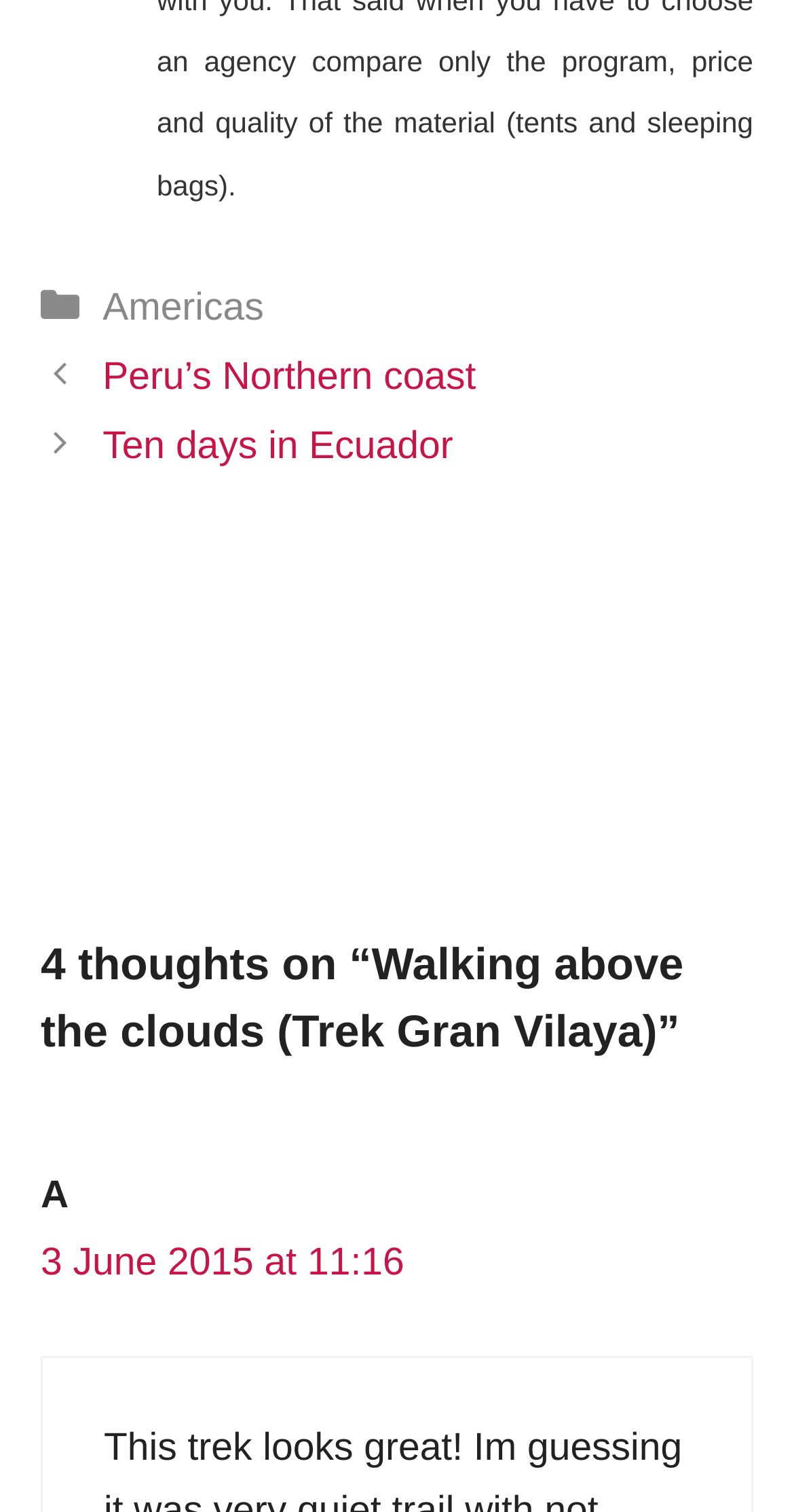Give a concise answer using one word or a phrase to the following question:
What is the date of the comment?

3 June 2015